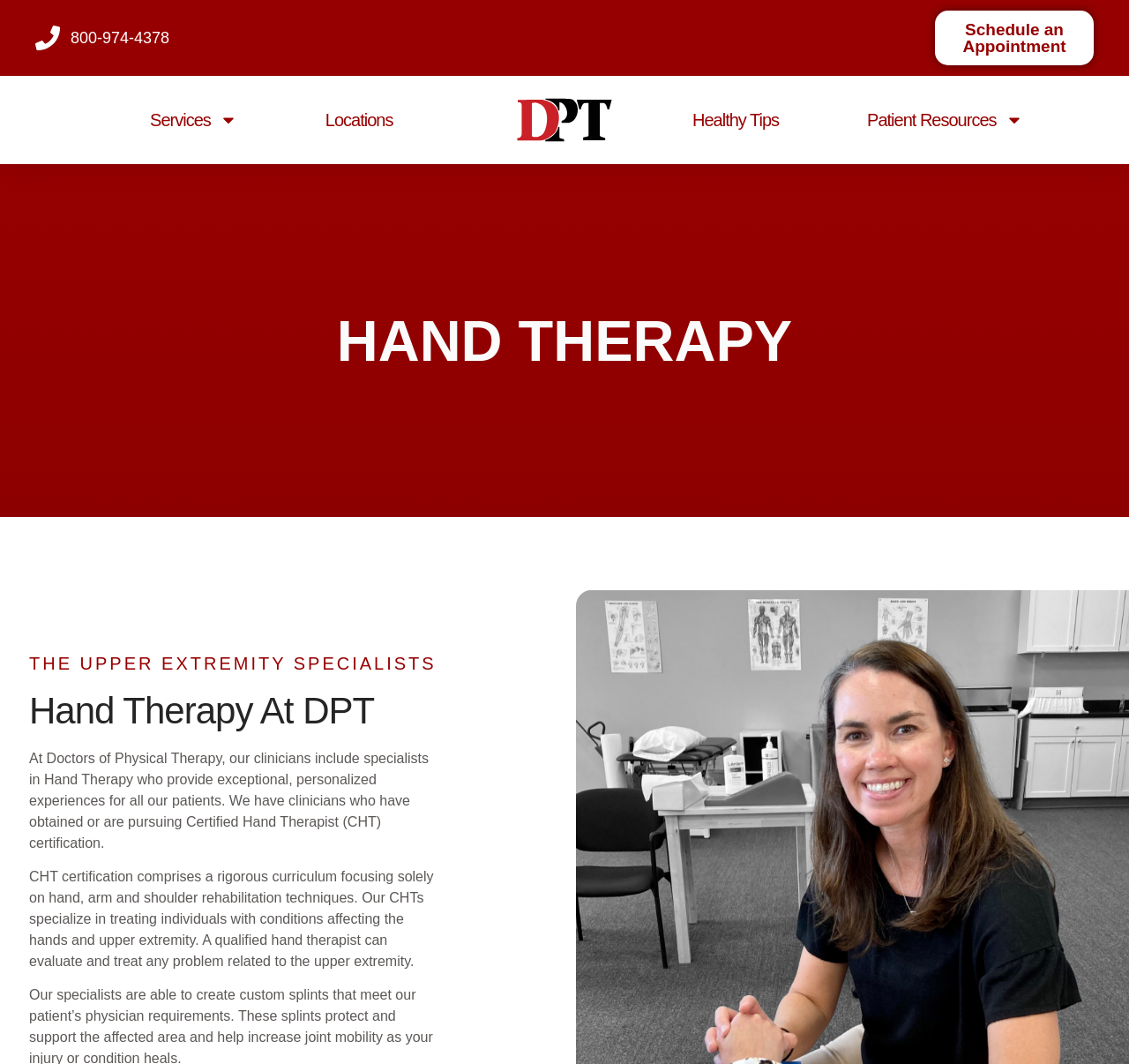From the element description Schedule an Appointment, predict the bounding box coordinates of the UI element. The coordinates must be specified in the format (top-left x, top-left y, bottom-right x, bottom-right y) and should be within the 0 to 1 range.

[0.828, 0.01, 0.969, 0.061]